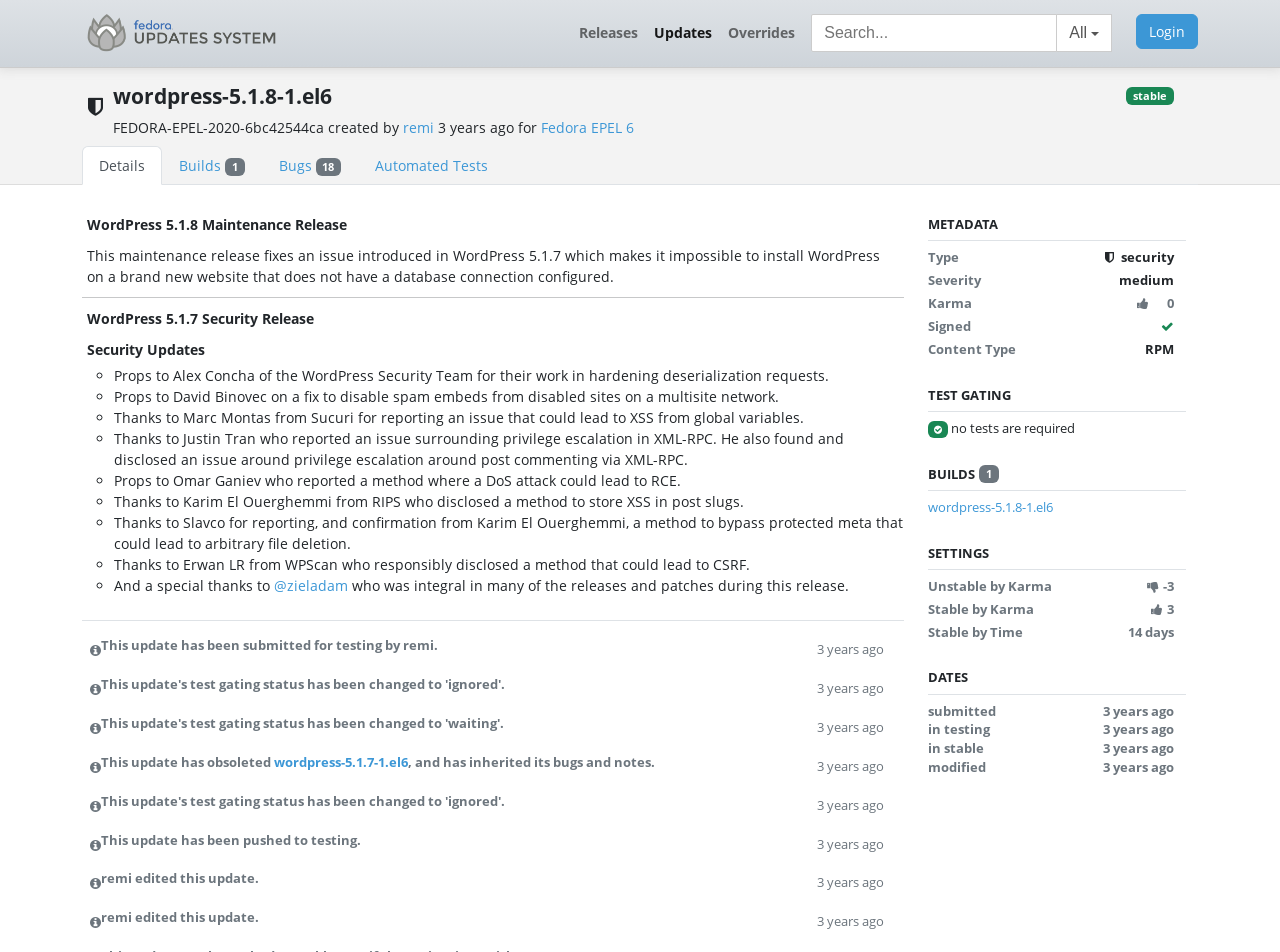How many builds are there?
Analyze the image and deliver a detailed answer to the question.

I found the answer by looking at the 'BUILDS' section, where it says '1' next to the text 'wordpress-5.1.8-1.el6', indicating that there is one build.